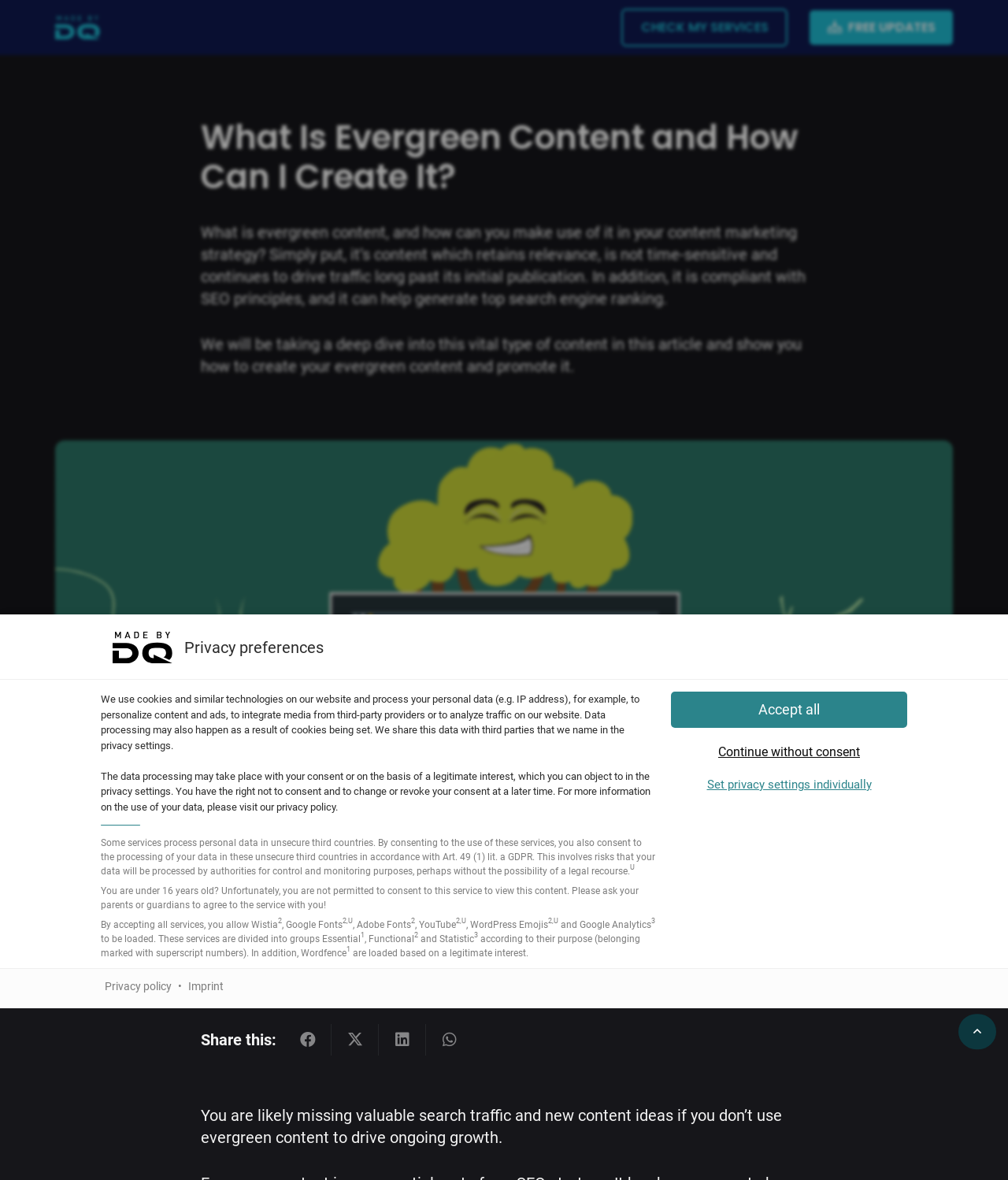Provide a one-word or brief phrase answer to the question:
What are the three categories of services based on their purpose?

Essential, Functional, and Statistic